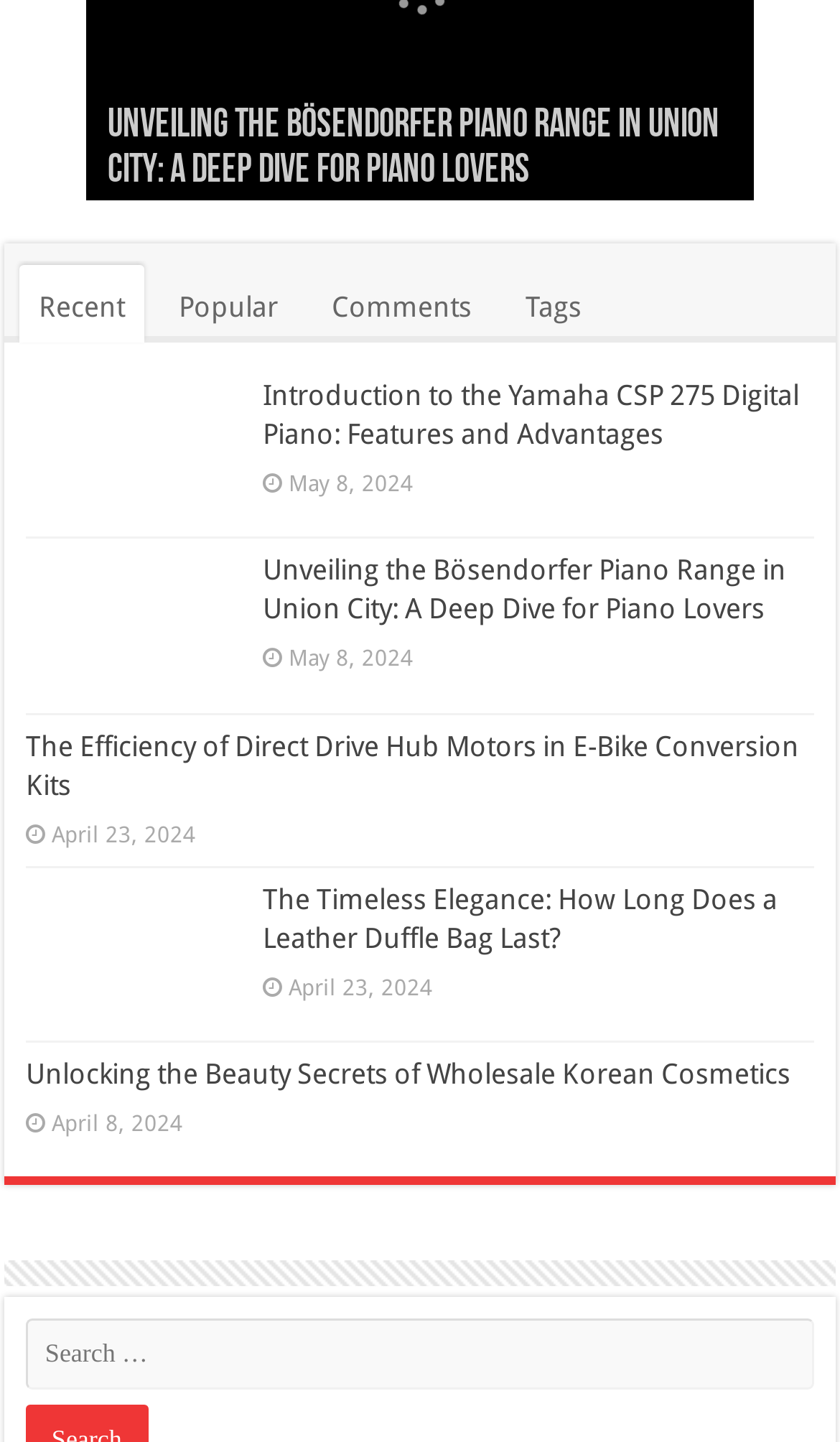Please give a concise answer to this question using a single word or phrase: 
How many links are there in the top navigation bar?

4